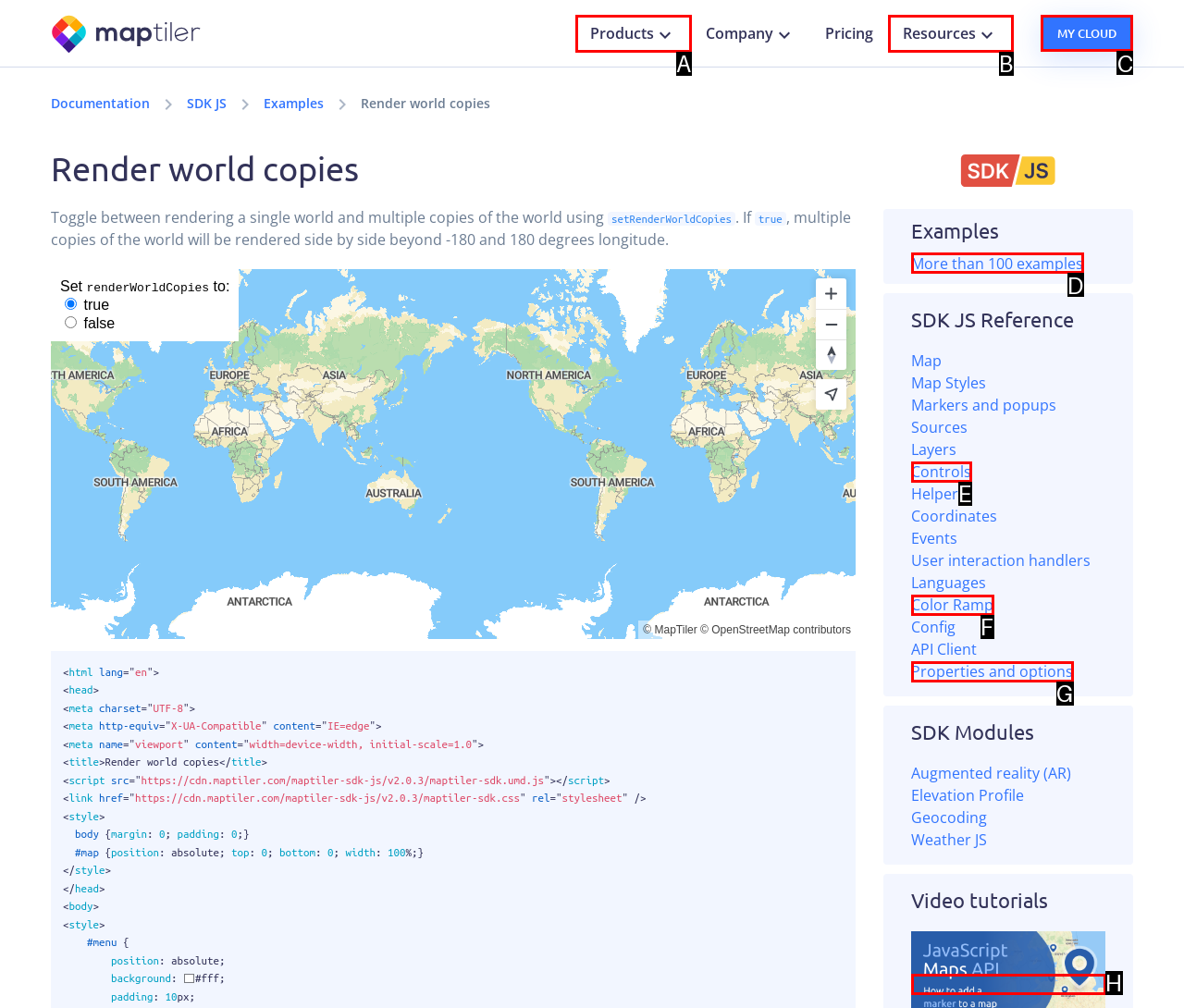Please indicate which HTML element to click in order to fulfill the following task: Click on the 'MY CLOUD' link Respond with the letter of the chosen option.

C